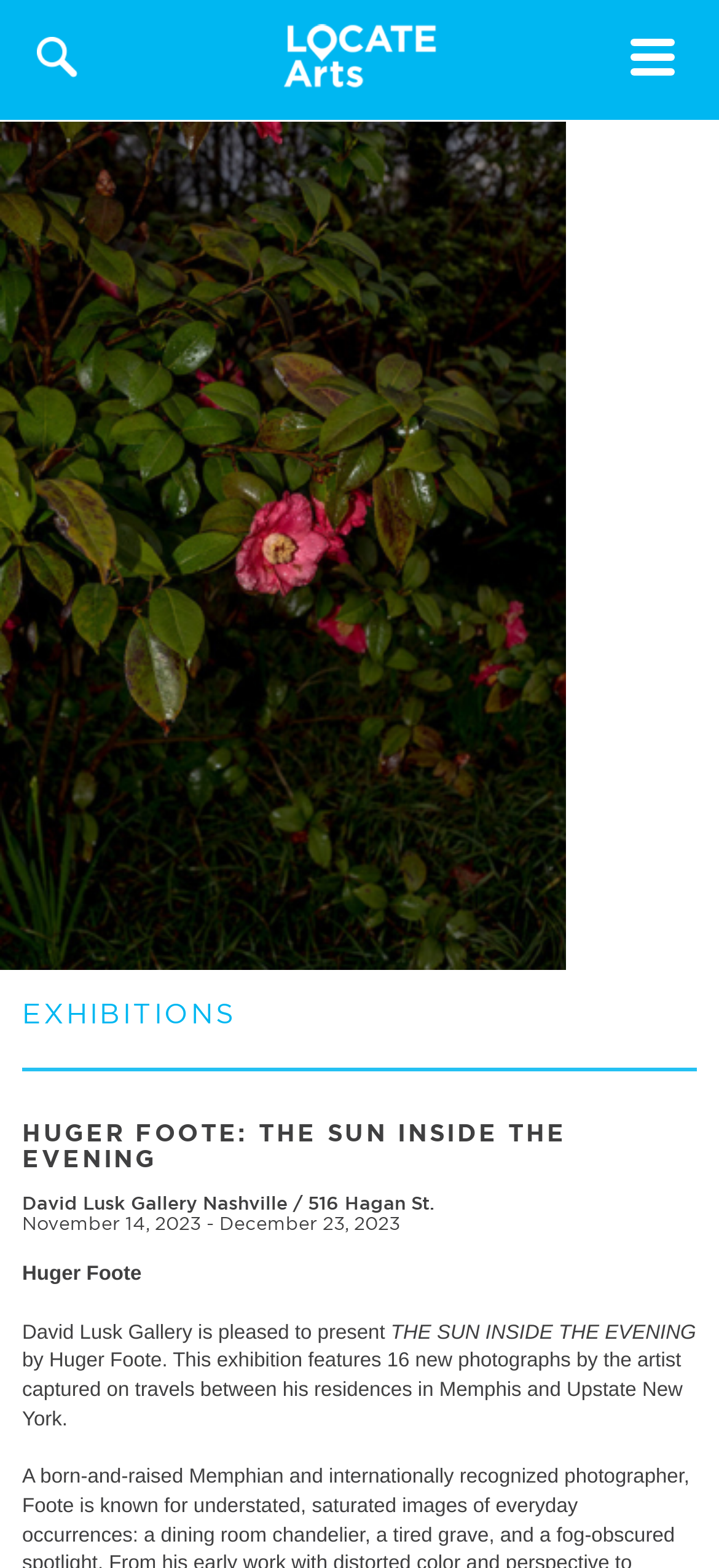Give the bounding box coordinates for the element described as: "homes near Dever City Park".

None